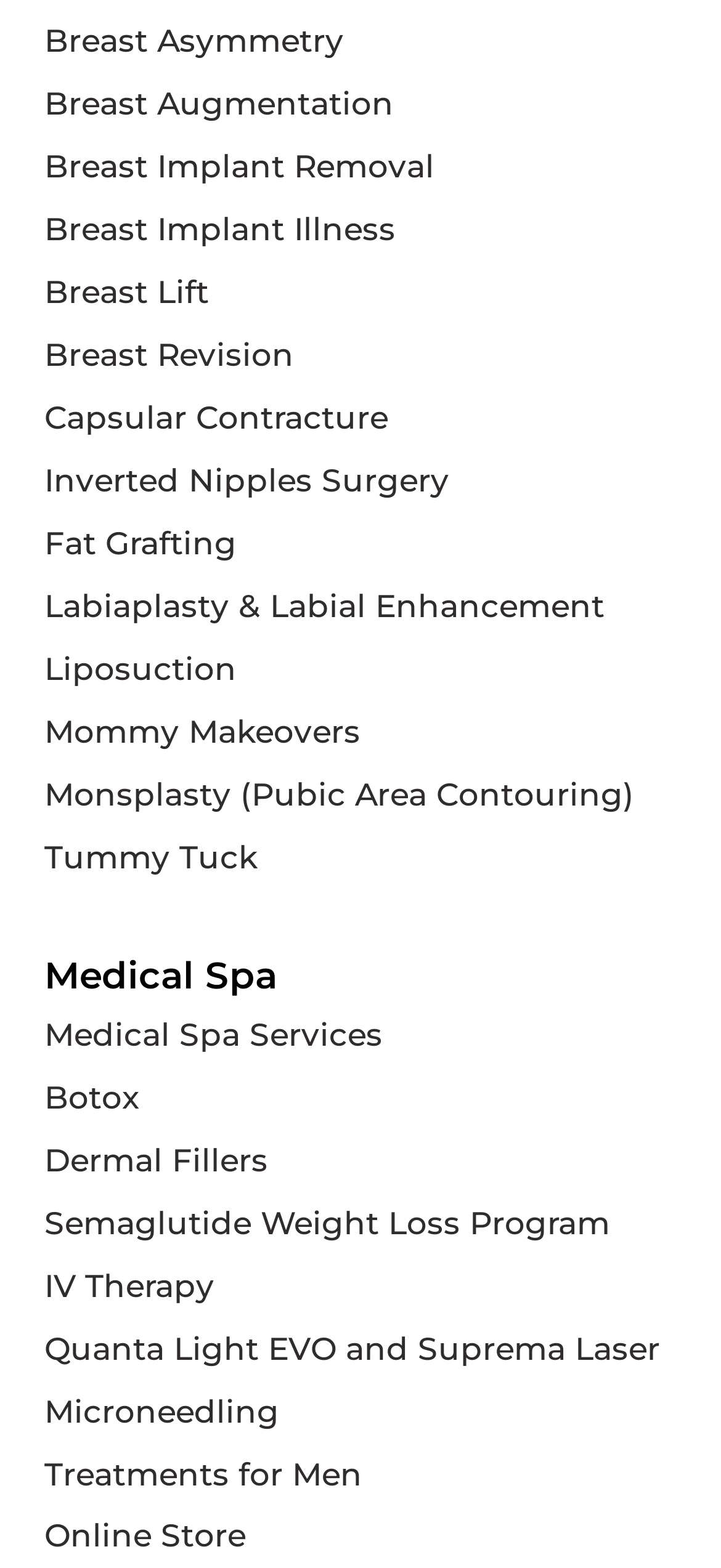Analyze the image and answer the question with as much detail as possible: 
How many breast-related procedures are listed?

I counted the number of links related to breast procedures, starting from 'Breast Asymmetry' to 'Breast Revision', which totals 9 links.